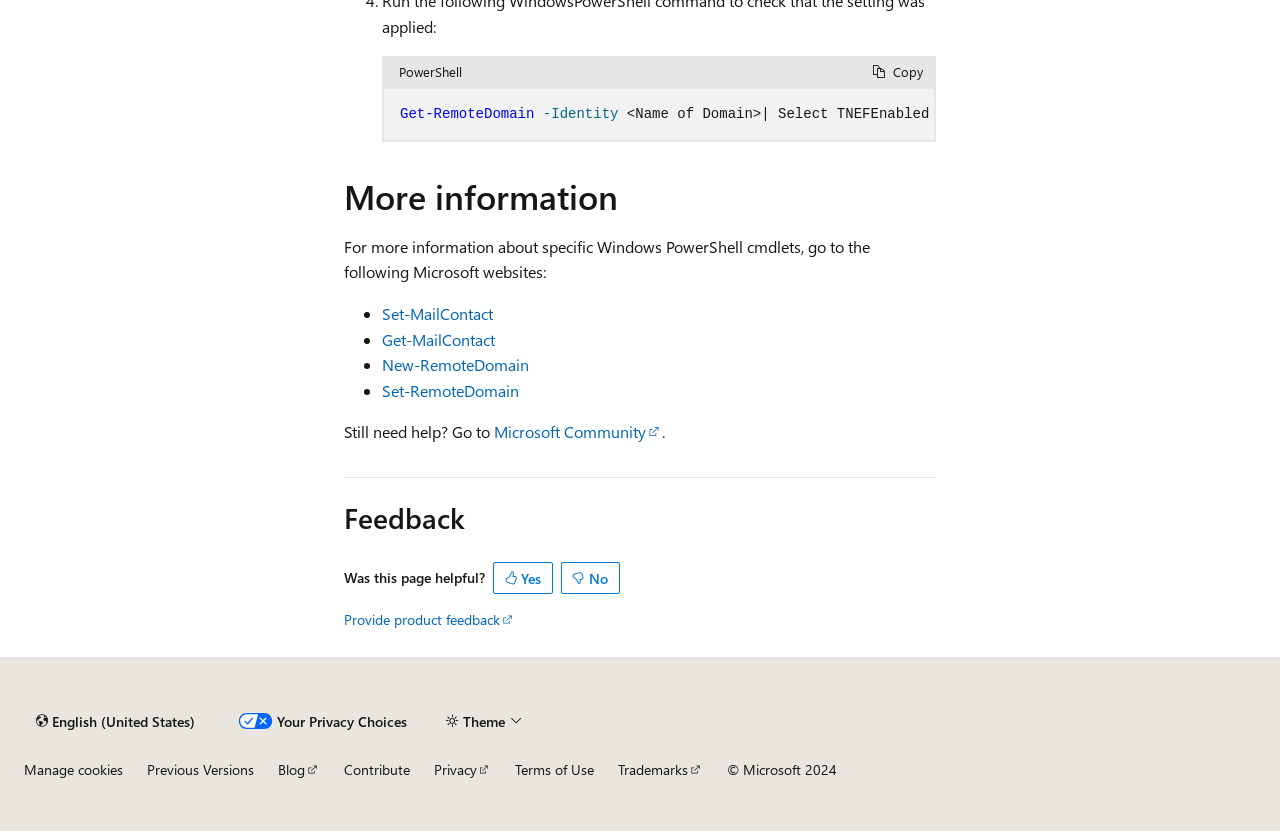What is the language of the webpage?
Give a single word or phrase answer based on the content of the image.

English (United States)